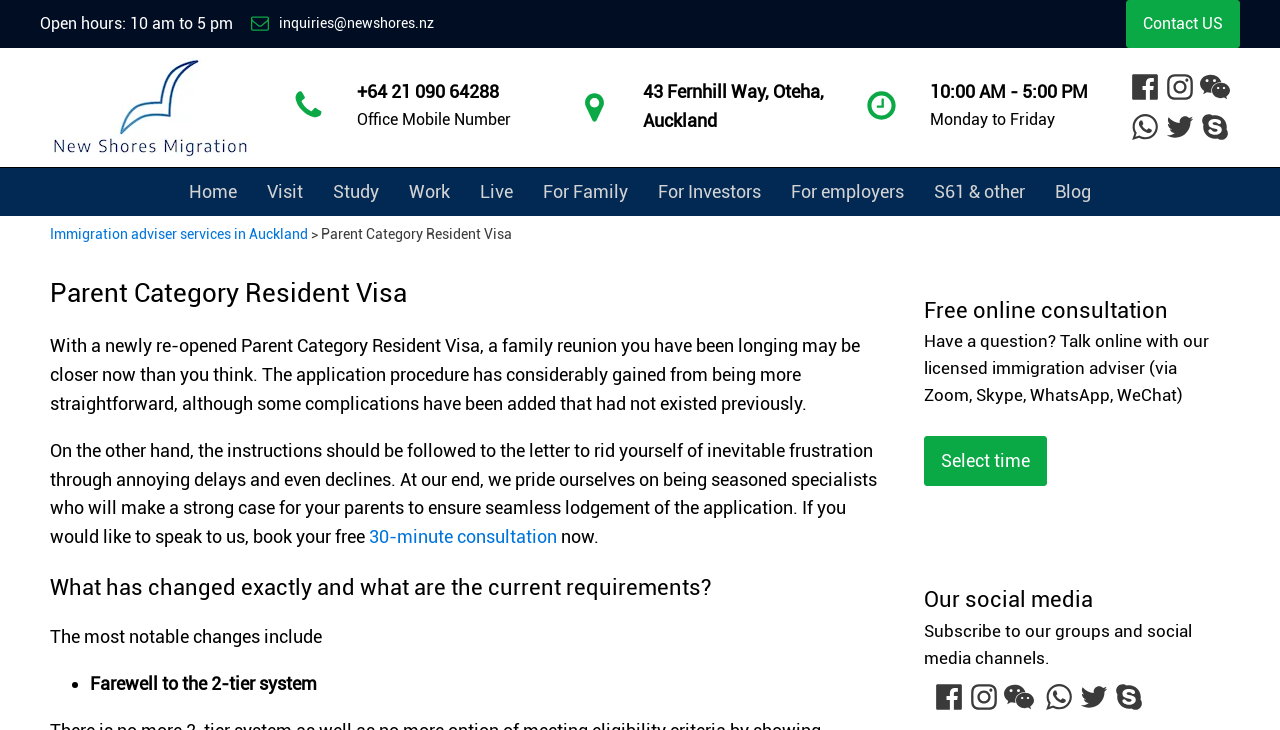Determine the bounding box coordinates of the clickable region to carry out the instruction: "Check the office hours".

[0.031, 0.019, 0.182, 0.045]